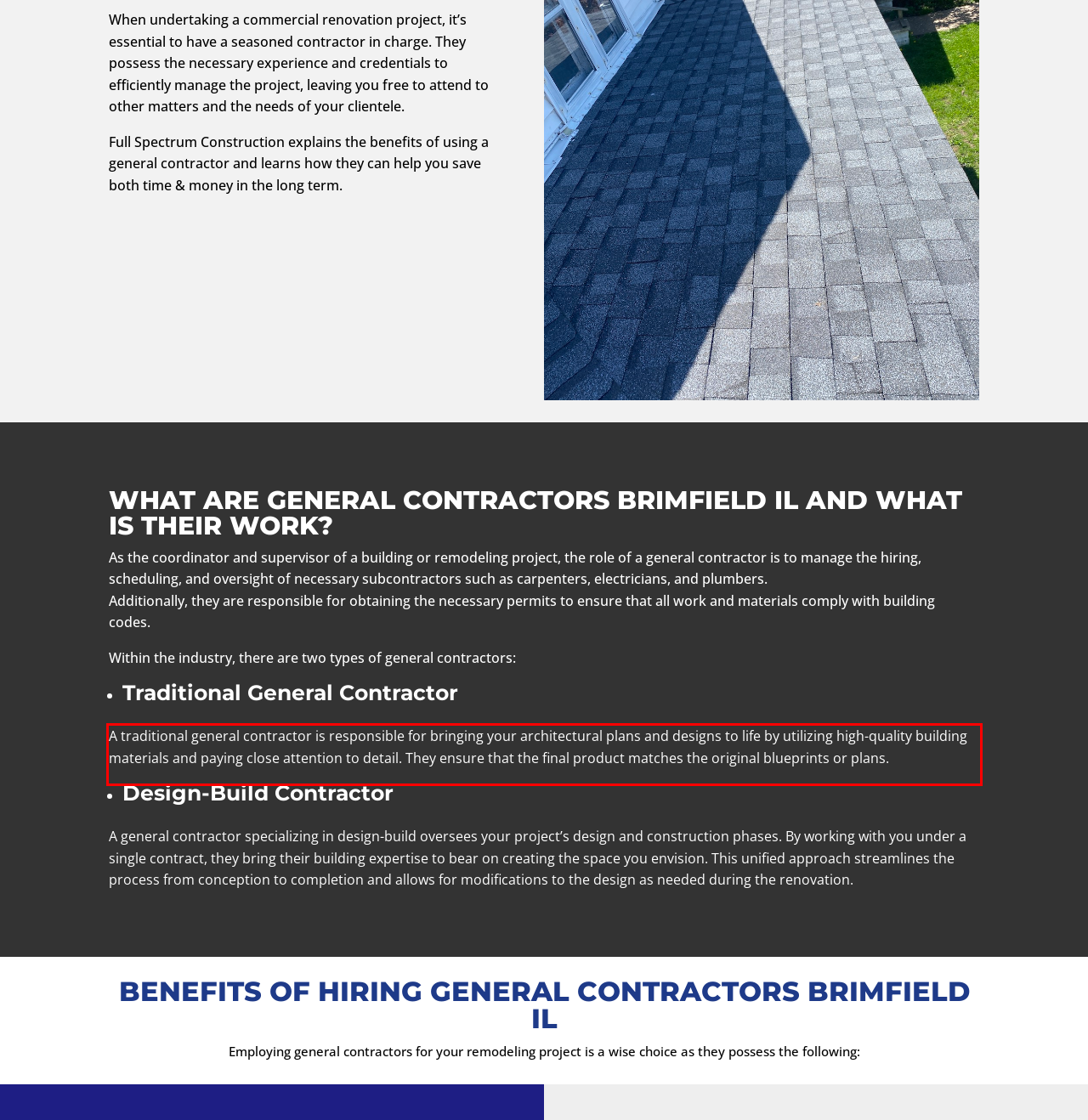From the given screenshot of a webpage, identify the red bounding box and extract the text content within it.

A traditional general contractor is responsible for bringing your architectural plans and designs to life by utilizing high-quality building materials and paying close attention to detail. They ensure that the final product matches the original blueprints or plans.